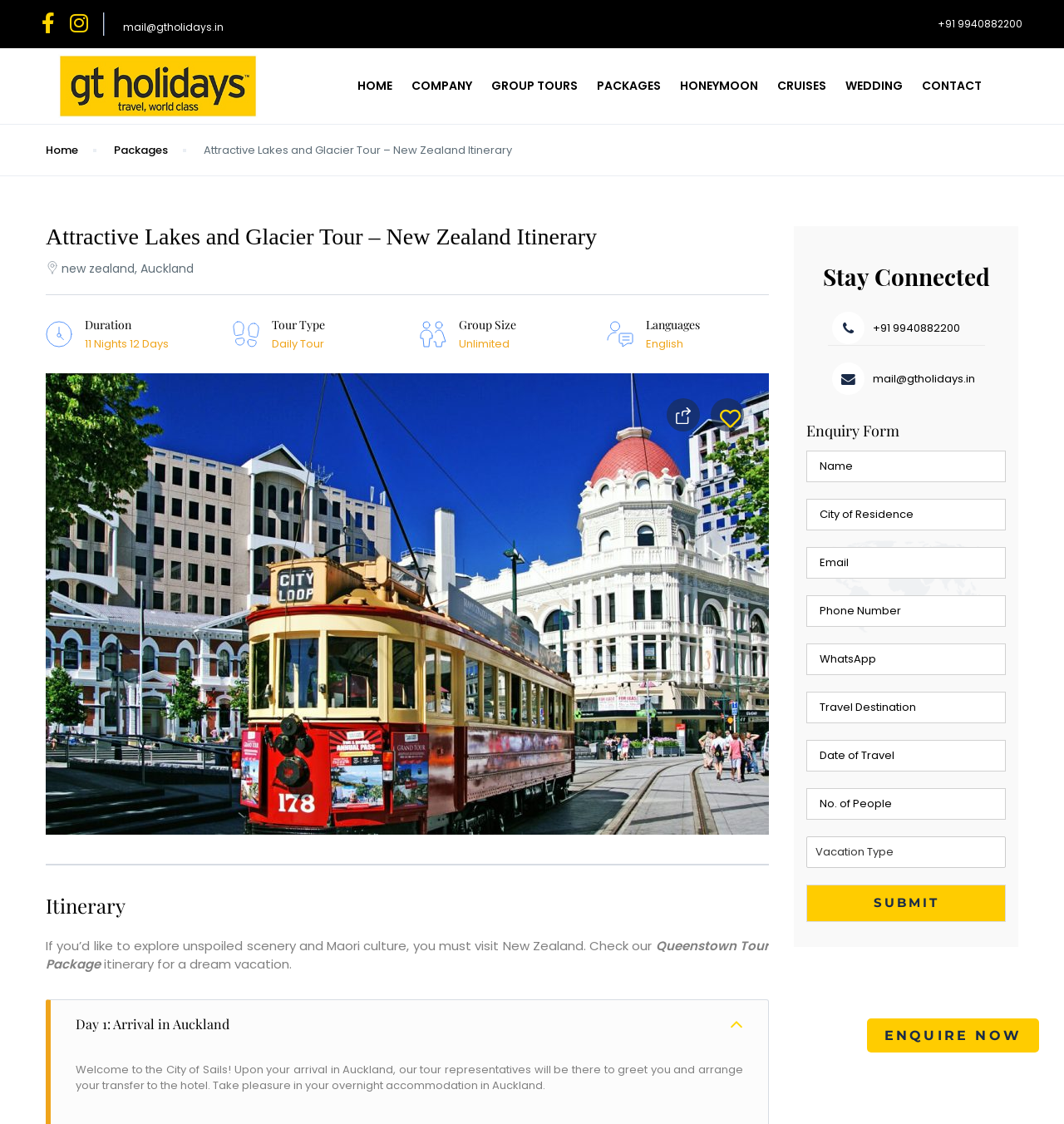Determine the bounding box coordinates of the clickable element necessary to fulfill the instruction: "Click the 'ENQUIRE NOW' button". Provide the coordinates as four float numbers within the 0 to 1 range, i.e., [left, top, right, bottom].

[0.815, 0.906, 0.977, 0.936]